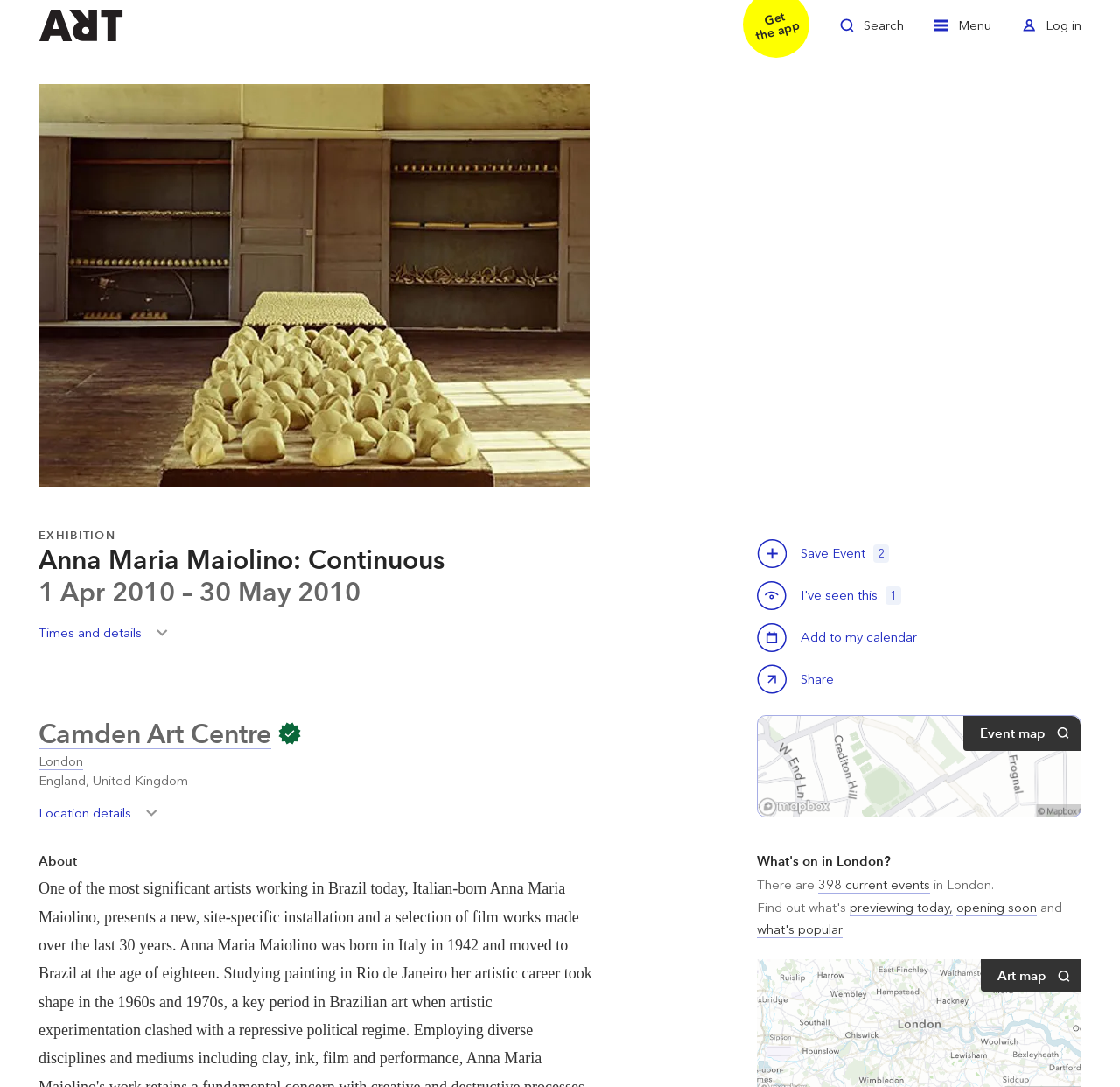Pinpoint the bounding box coordinates of the clickable element to carry out the following instruction: "Save this event."

[0.676, 0.495, 0.703, 0.523]